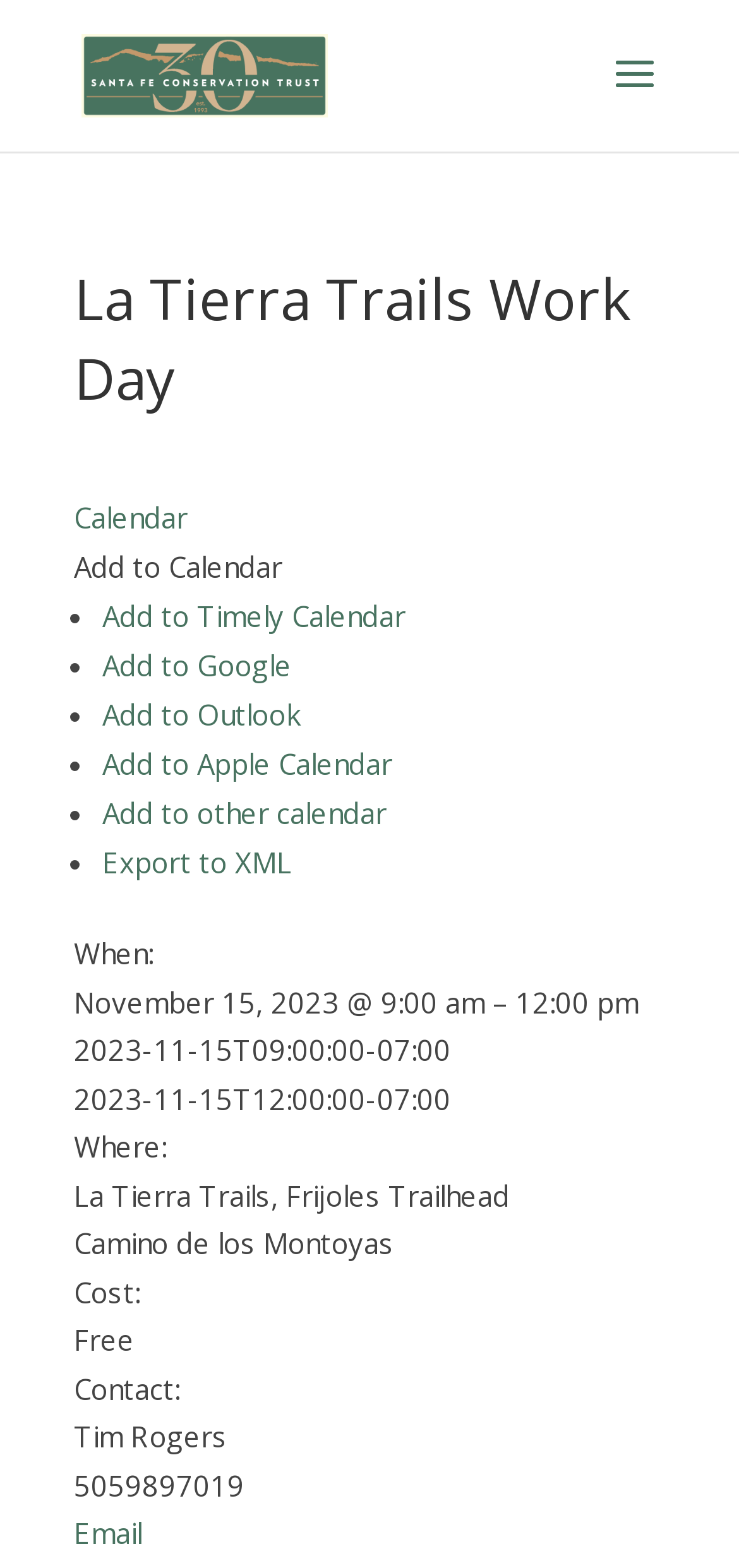Locate the bounding box coordinates of the element you need to click to accomplish the task described by this instruction: "Click the 'Calendar' link".

[0.1, 0.318, 0.254, 0.342]